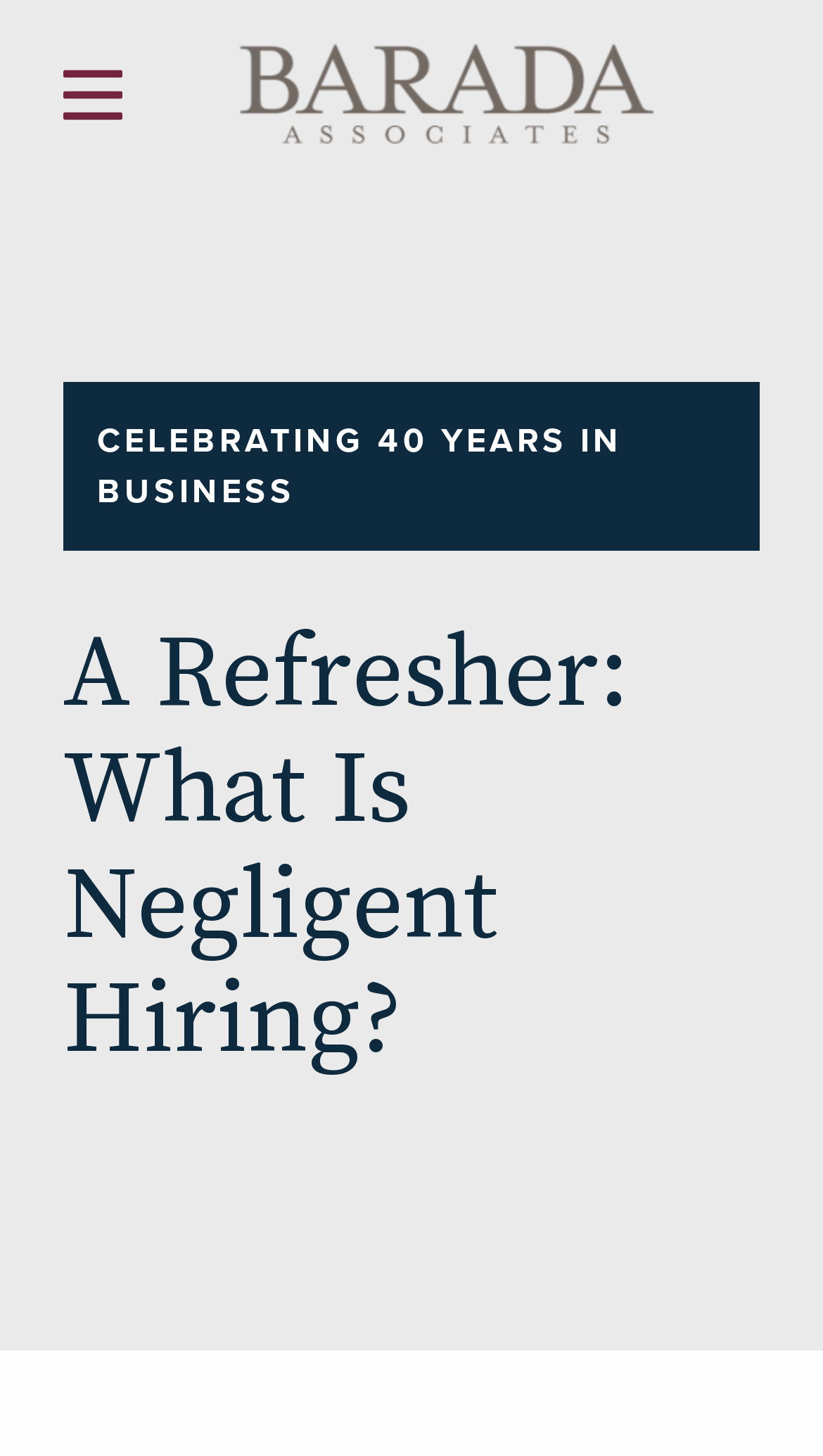Given the element description, predict the bounding box coordinates in the format (top-left x, top-left y, bottom-right x, bottom-right y), using floating point numbers between 0 and 1: name="s" placeholder="SEARCH"

[0.288, 0.142, 0.962, 0.186]